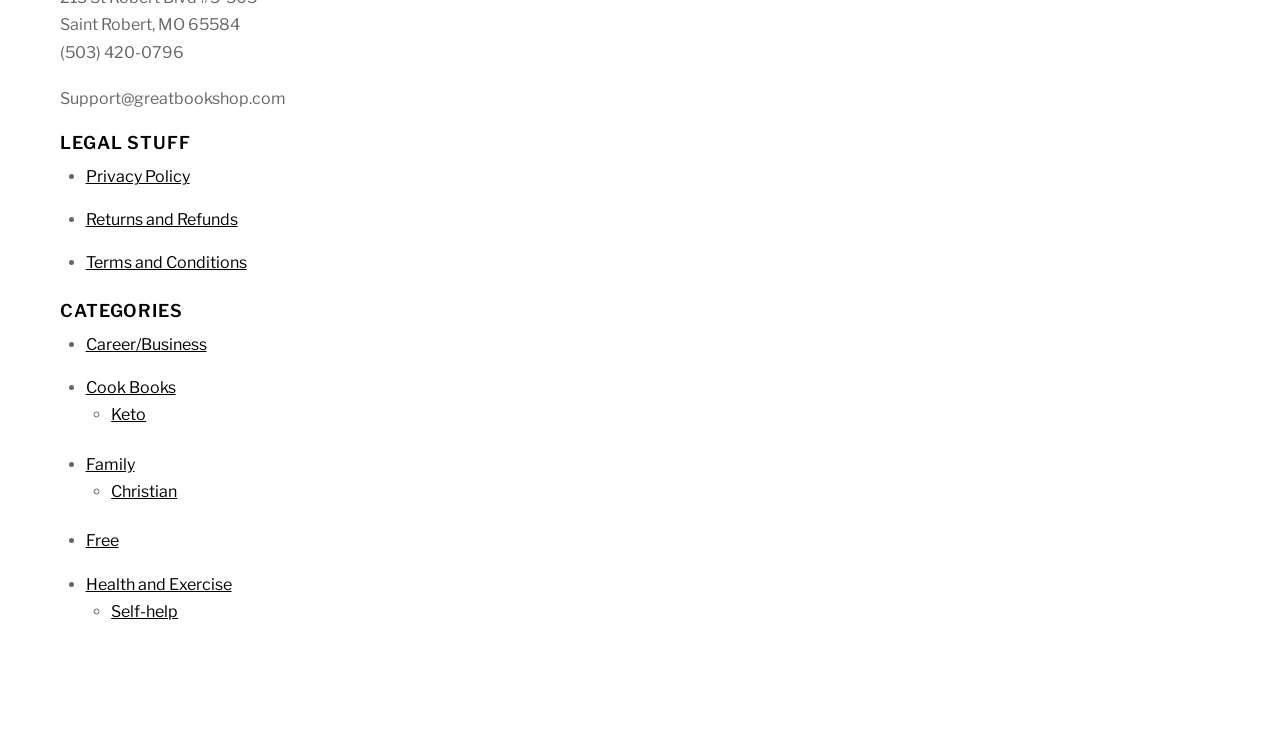What is the subcategory under Cook Books?
Please look at the screenshot and answer in one word or a short phrase.

Keto